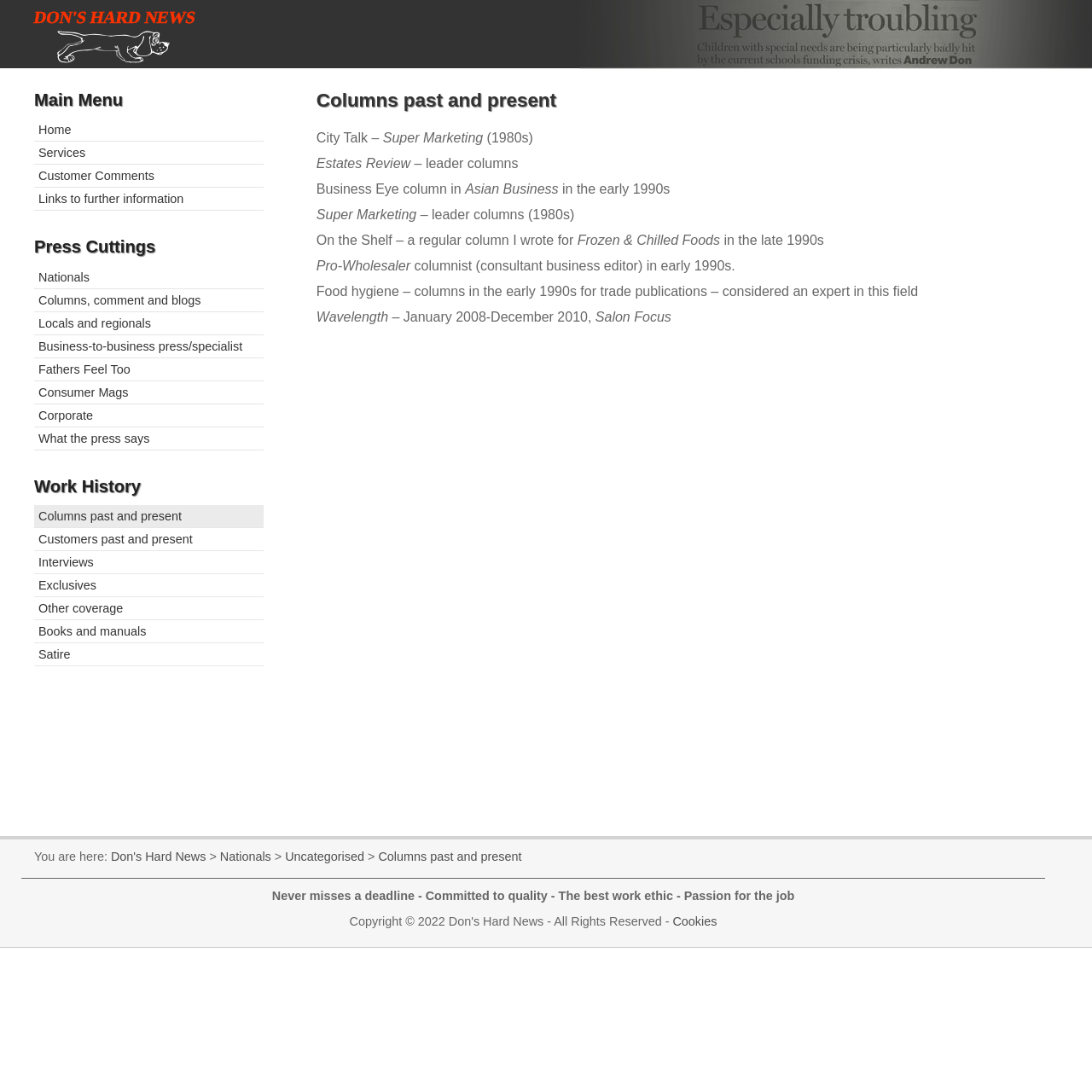Locate the bounding box coordinates of the item that should be clicked to fulfill the instruction: "Click on 'Cookies' link".

[0.616, 0.838, 0.657, 0.85]